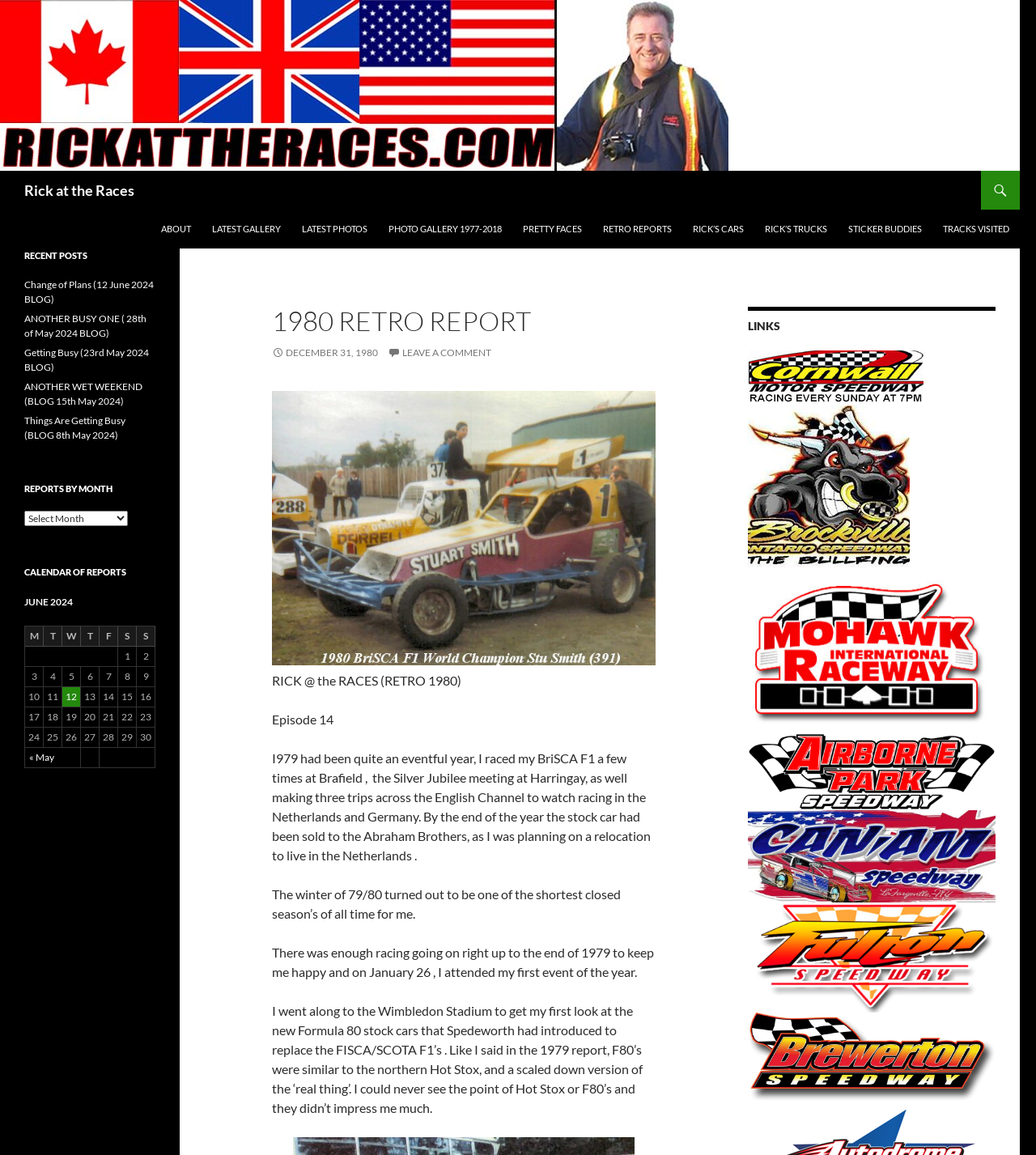What is the title of the report on December 31, 1980?
Kindly give a detailed and elaborate answer to the question.

The title of the report can be found in the heading element within the '1980 RETRO REPORT' section, which reads '1980 RETRO REPORT'.